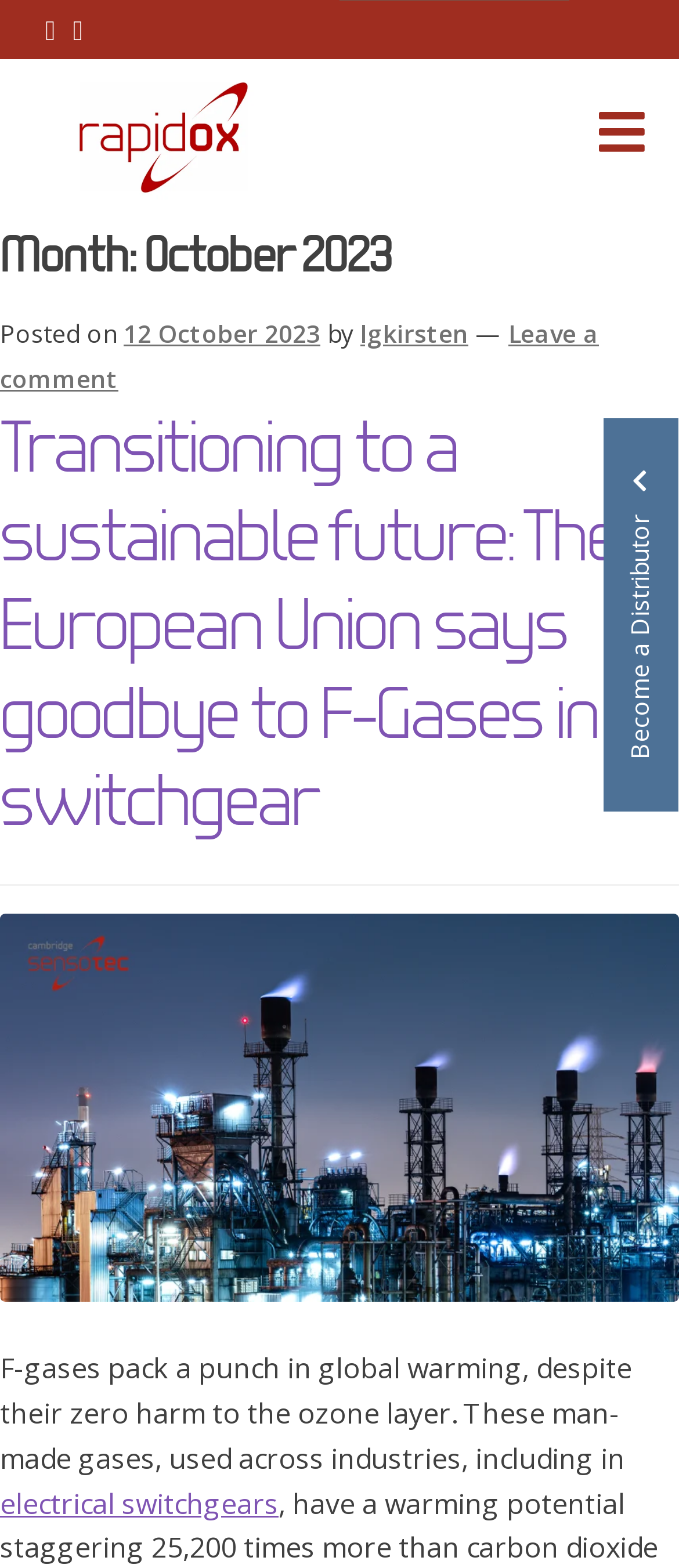Present a detailed account of what is displayed on the webpage.

The webpage is about RapidoxSF6, with a focus on the month of October 2023. At the top left, there is a logo image, accompanied by a link to "Lead Genera Mobile". 

To the right of the logo, there are two links, represented by icons '\uf08c' and '\uf167'. 

Below the logo, there is a header section that spans the entire width of the page. It displays the month "October 2023" prominently. 

Underneath the month header, there is a section that contains information about a blog post. It includes the post date "12 October 2023", the author "lgkirsten", and a link to "Leave a comment". 

The main content of the blog post is a heading that reads "Transitioning to a sustainable future: The European Union says goodbye to F-Gases in switchgear". This heading is followed by a block of text that discusses the impact of F-gases on global warming and their use in industries, including electrical switchgears. 

At the bottom right of the page, there is a call-to-action link to "Become a Distributor".